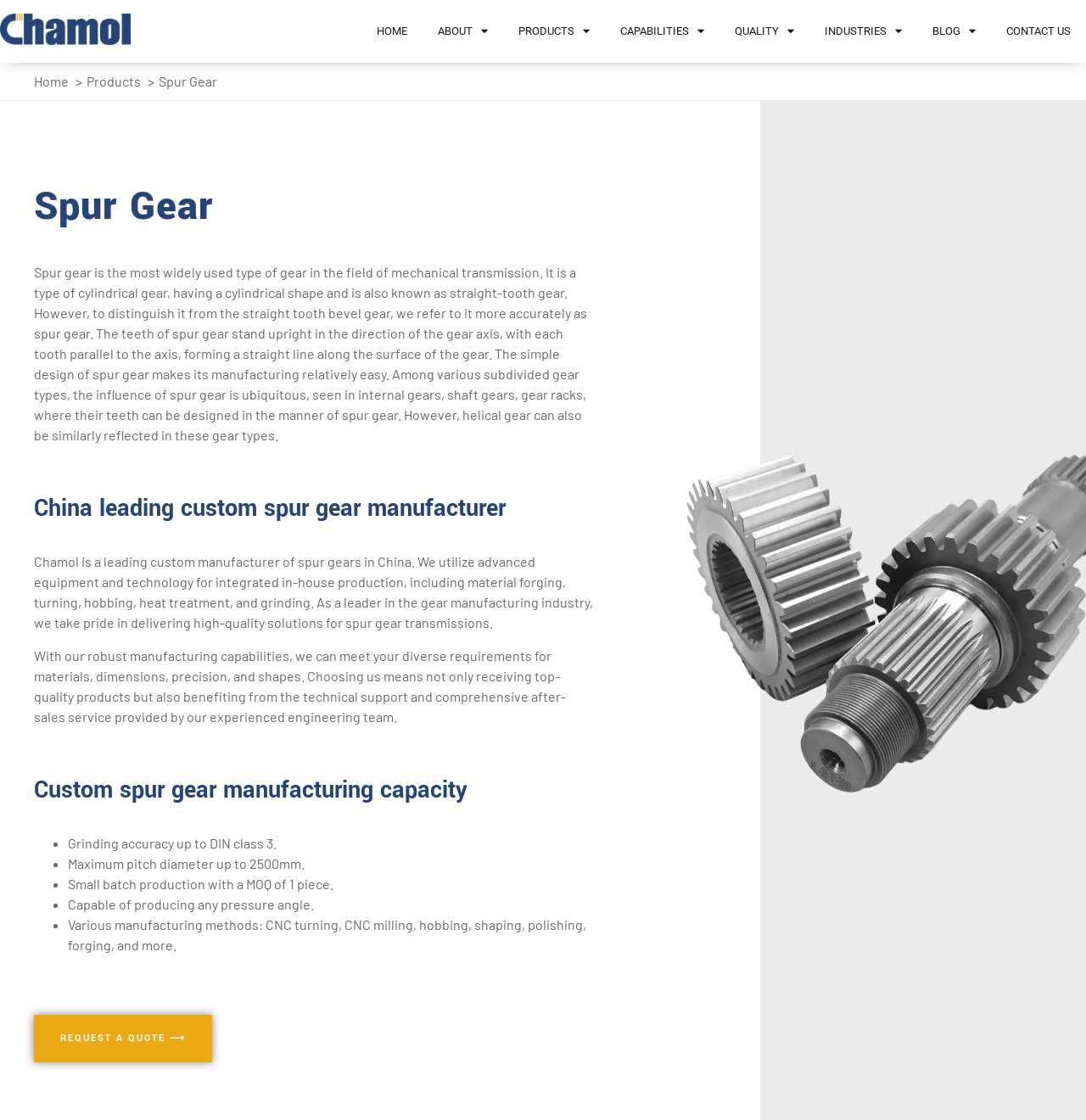Identify the bounding box coordinates of the specific part of the webpage to click to complete this instruction: "Click the 'REQUEST A QUOTE ⟶' link".

[0.031, 0.906, 0.195, 0.948]